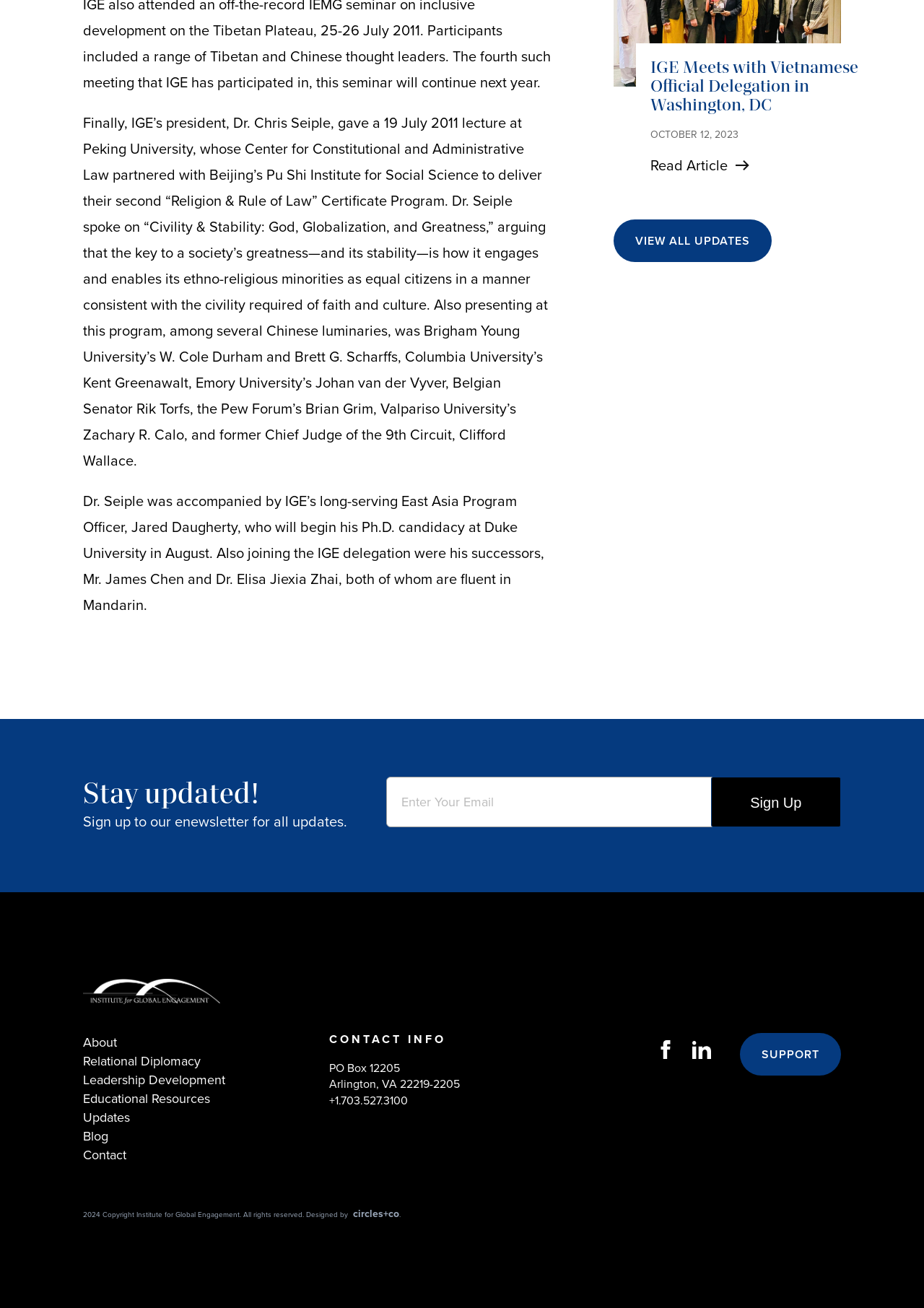Determine the bounding box of the UI component based on this description: "Blog". The bounding box coordinates should be four float values between 0 and 1, i.e., [left, top, right, bottom].

[0.09, 0.862, 0.117, 0.876]